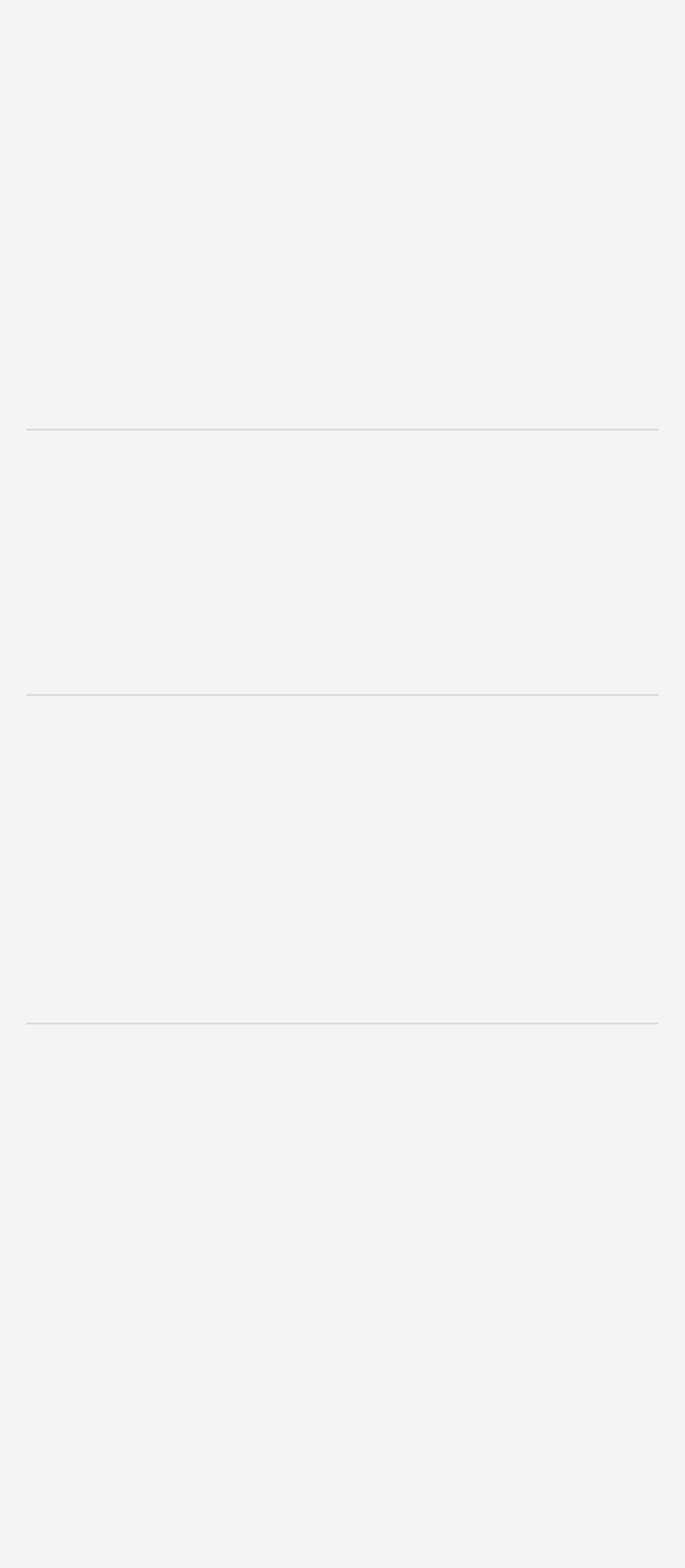Identify the bounding box coordinates of the clickable region to carry out the given instruction: "email billing@proenteprisesnwa.com".

None